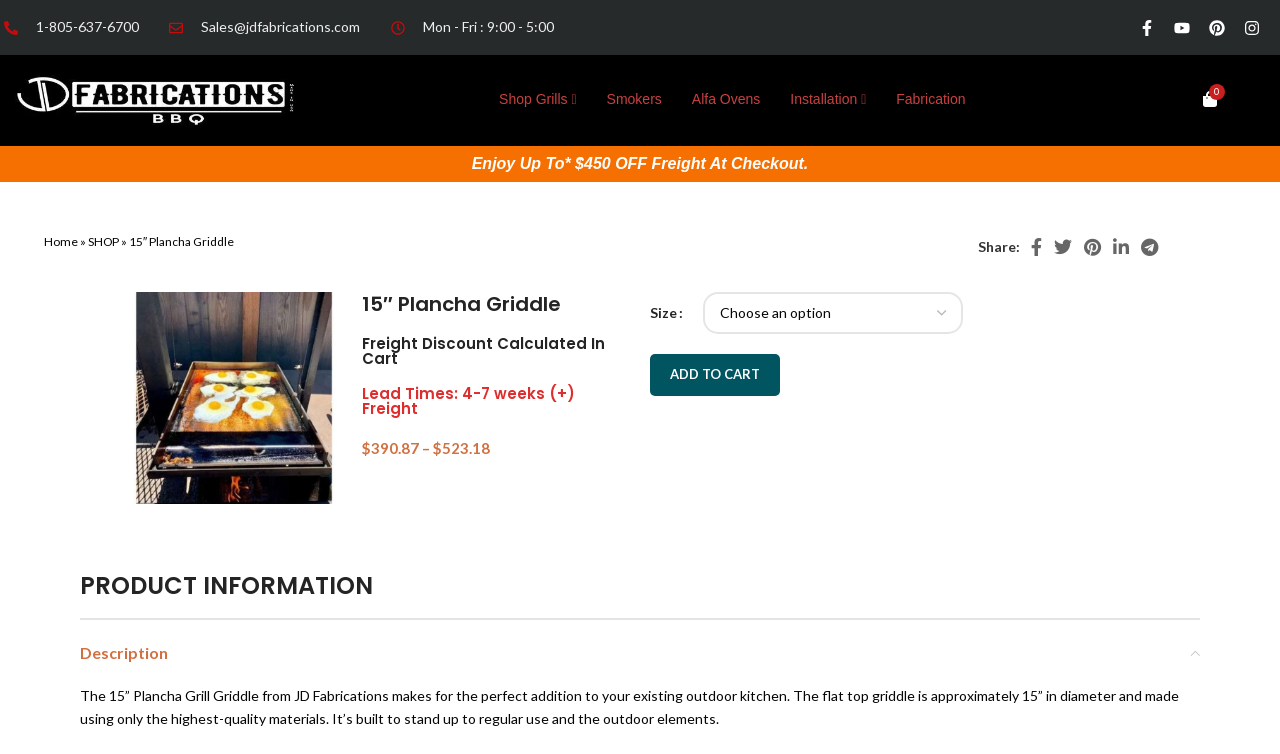Identify the bounding box for the described UI element: "$0.00 0 Cart".

[0.92, 0.104, 0.971, 0.162]